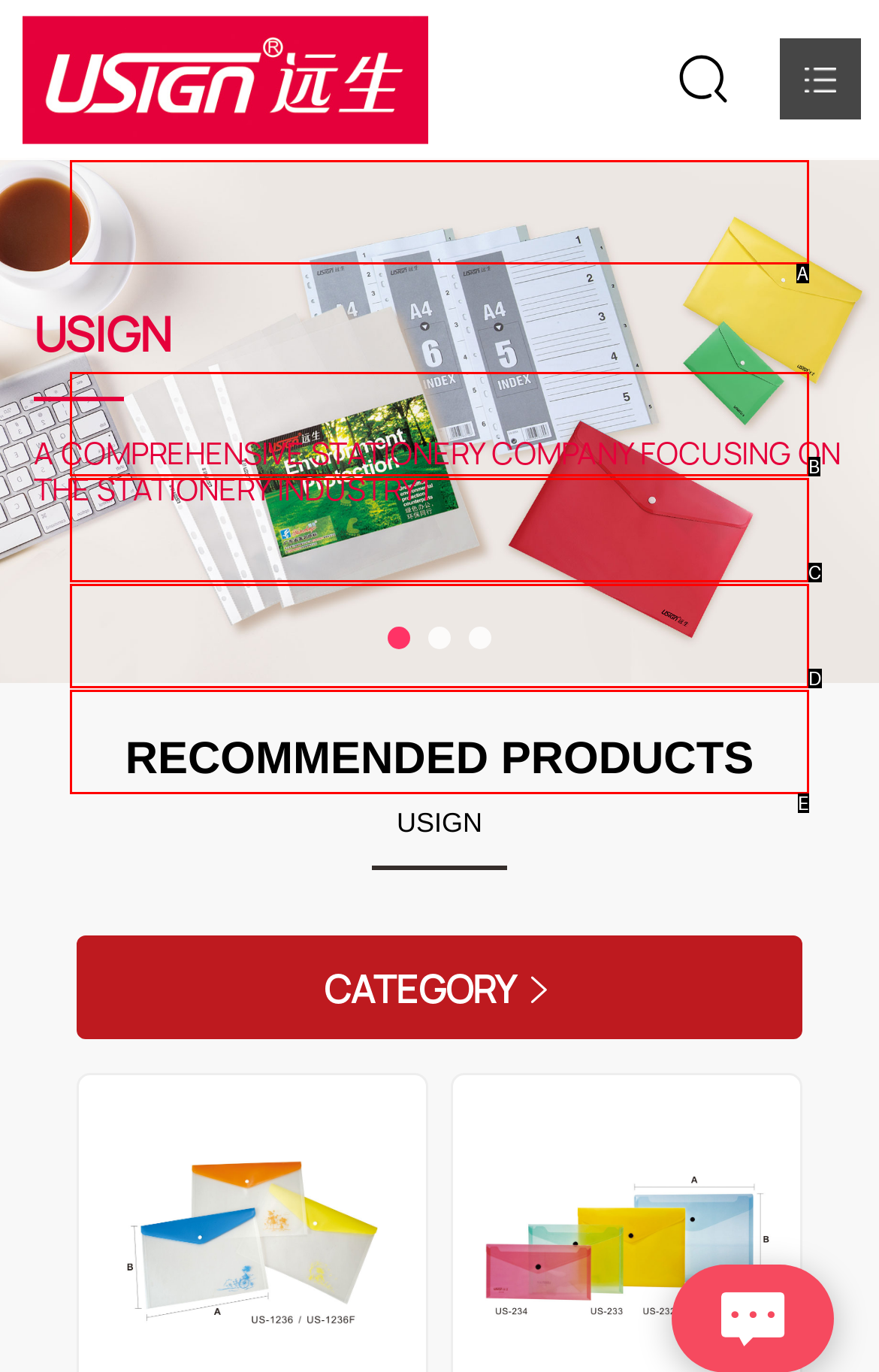With the description: About us, find the option that corresponds most closely and answer with its letter directly.

D